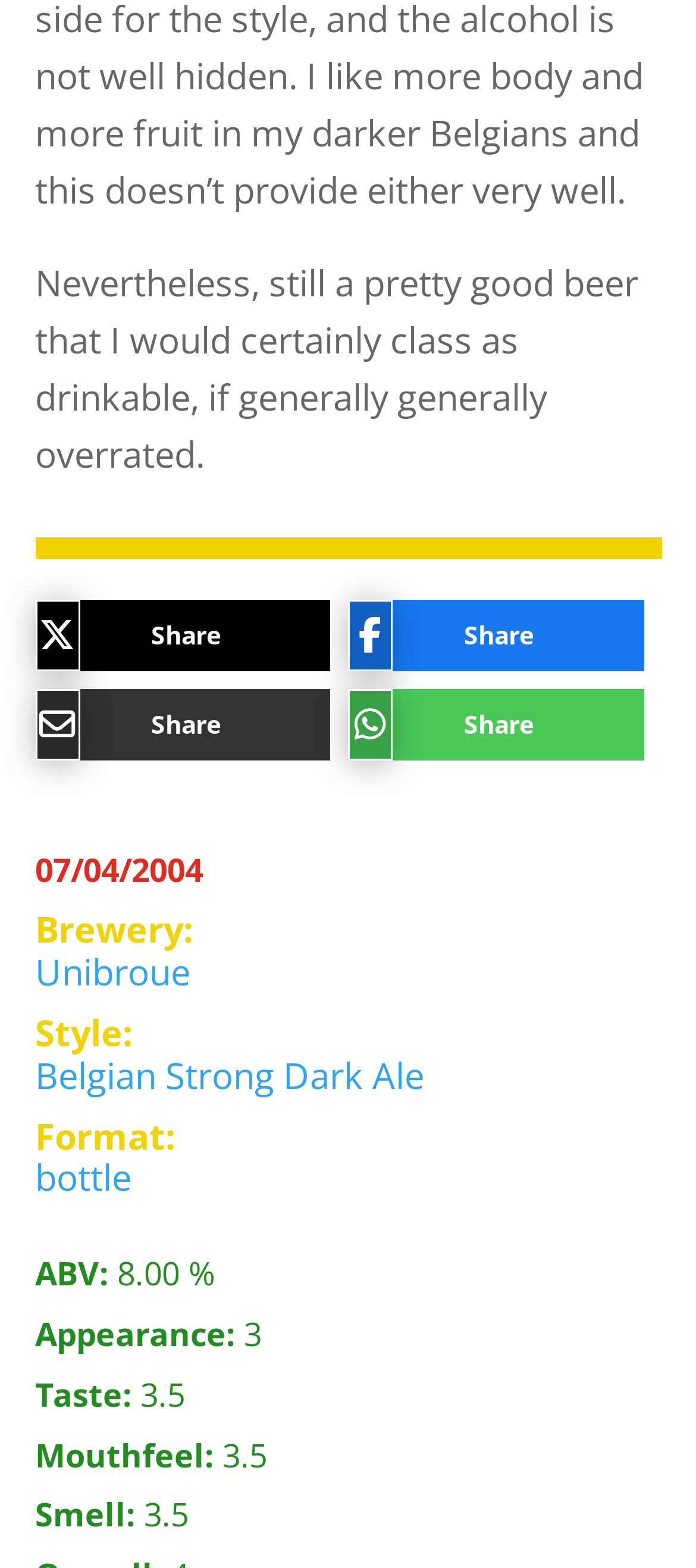Find the UI element described as: "Bordoy4284" and predict its bounding box coordinates. Ensure the coordinates are four float numbers between 0 and 1, [left, top, right, bottom].

None